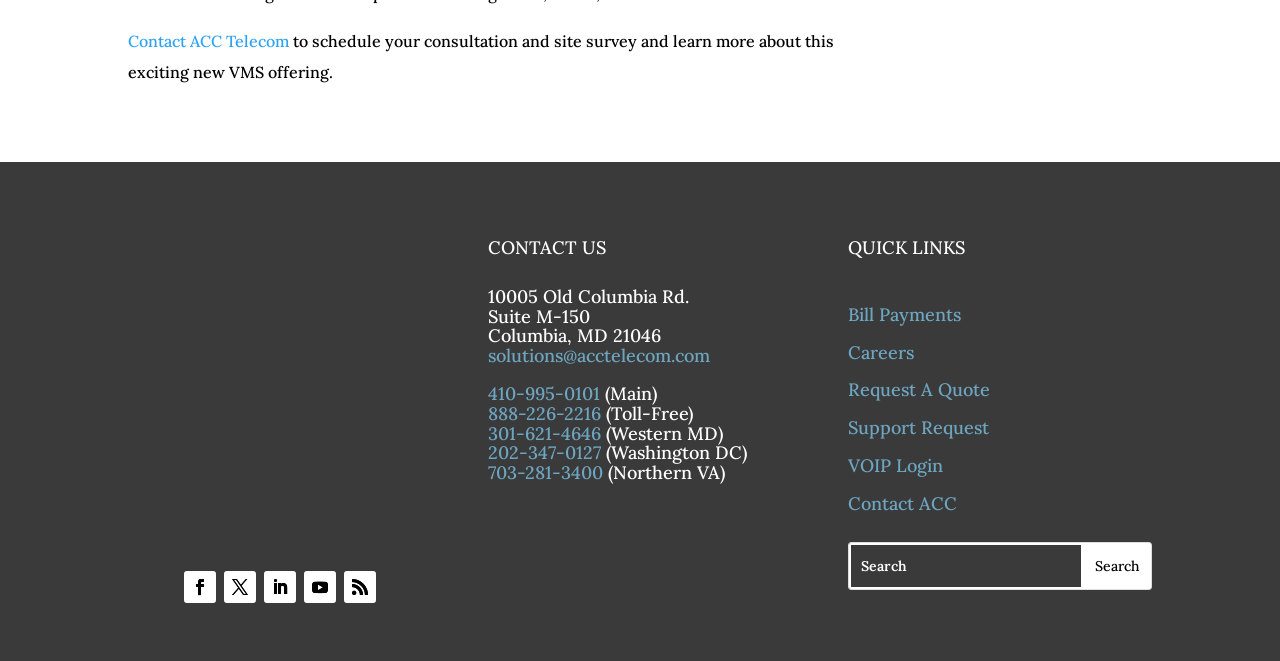Please specify the bounding box coordinates of the clickable region necessary for completing the following instruction: "View contact information". The coordinates must consist of four float numbers between 0 and 1, i.e., [left, top, right, bottom].

[0.381, 0.431, 0.538, 0.466]